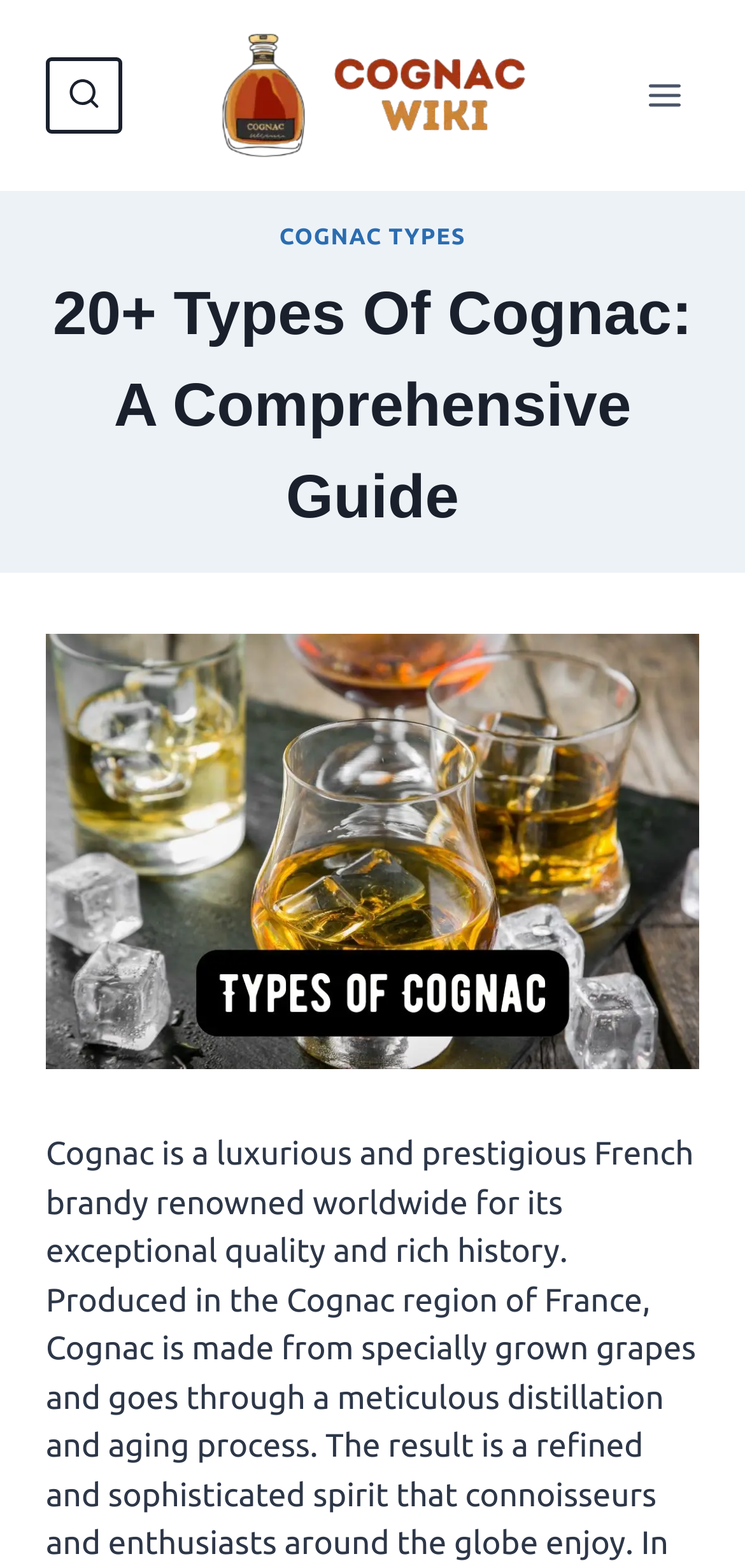Reply to the question with a brief word or phrase: What is the purpose of the button?

View Search Form